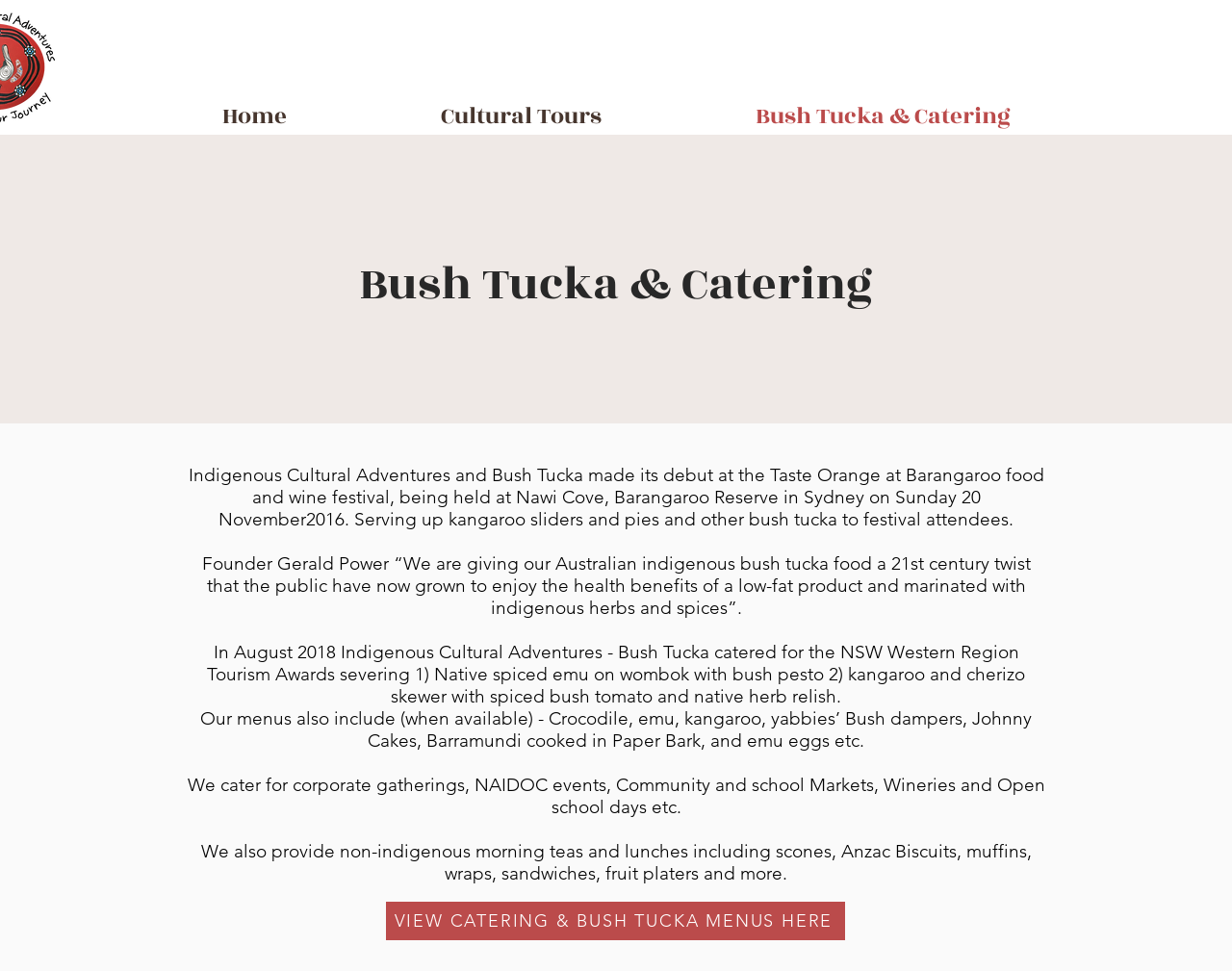What type of events does Indigenous Cultural Adventures cater for?
Based on the visual details in the image, please answer the question thoroughly.

The webpage lists various types of events that Indigenous Cultural Adventures caters for, including corporate gatherings, NAIDOC events, community and school markets, wineries, and open school days.